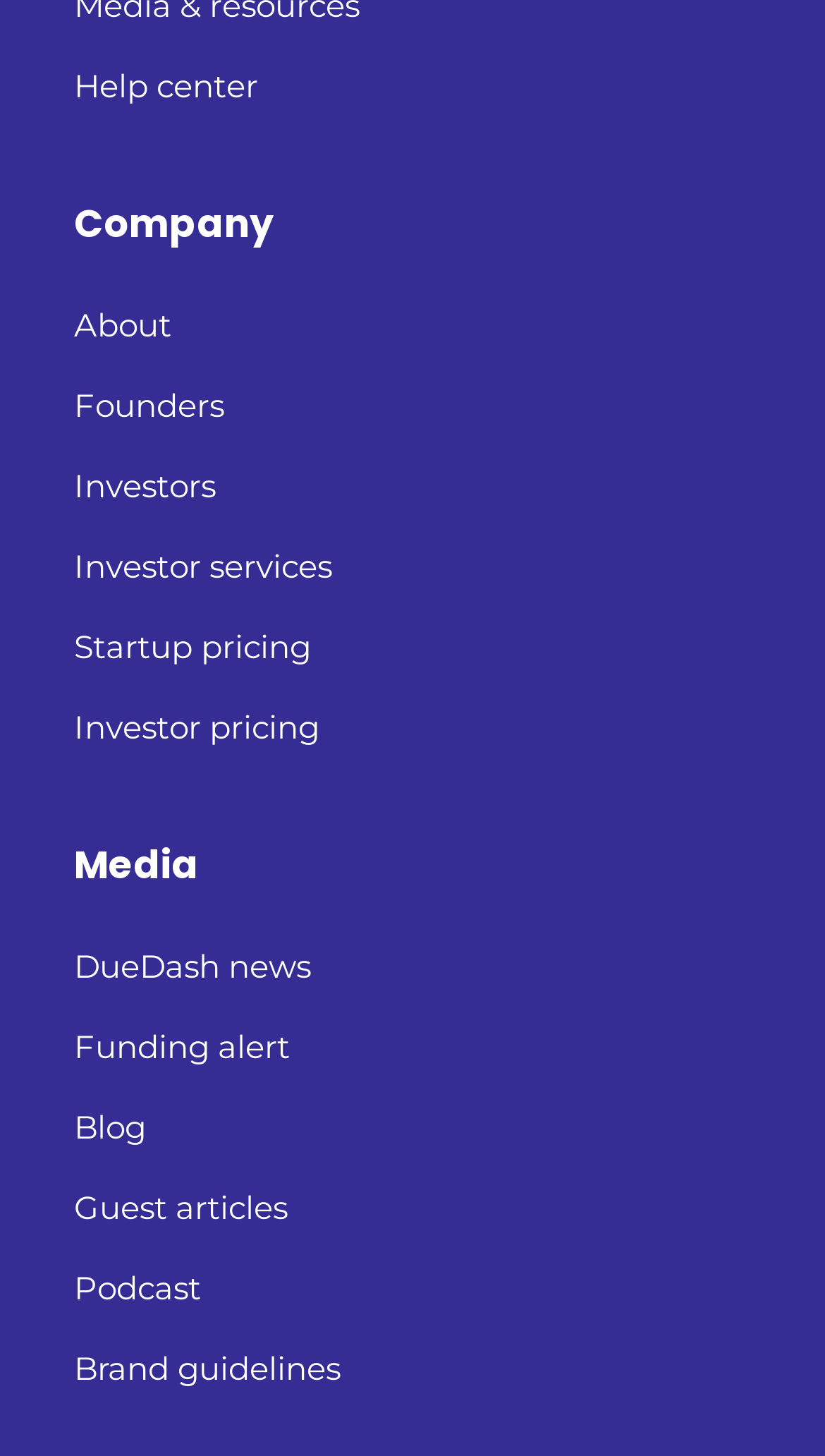What is the first link on the webpage?
Examine the image and give a concise answer in one word or a short phrase.

Help center